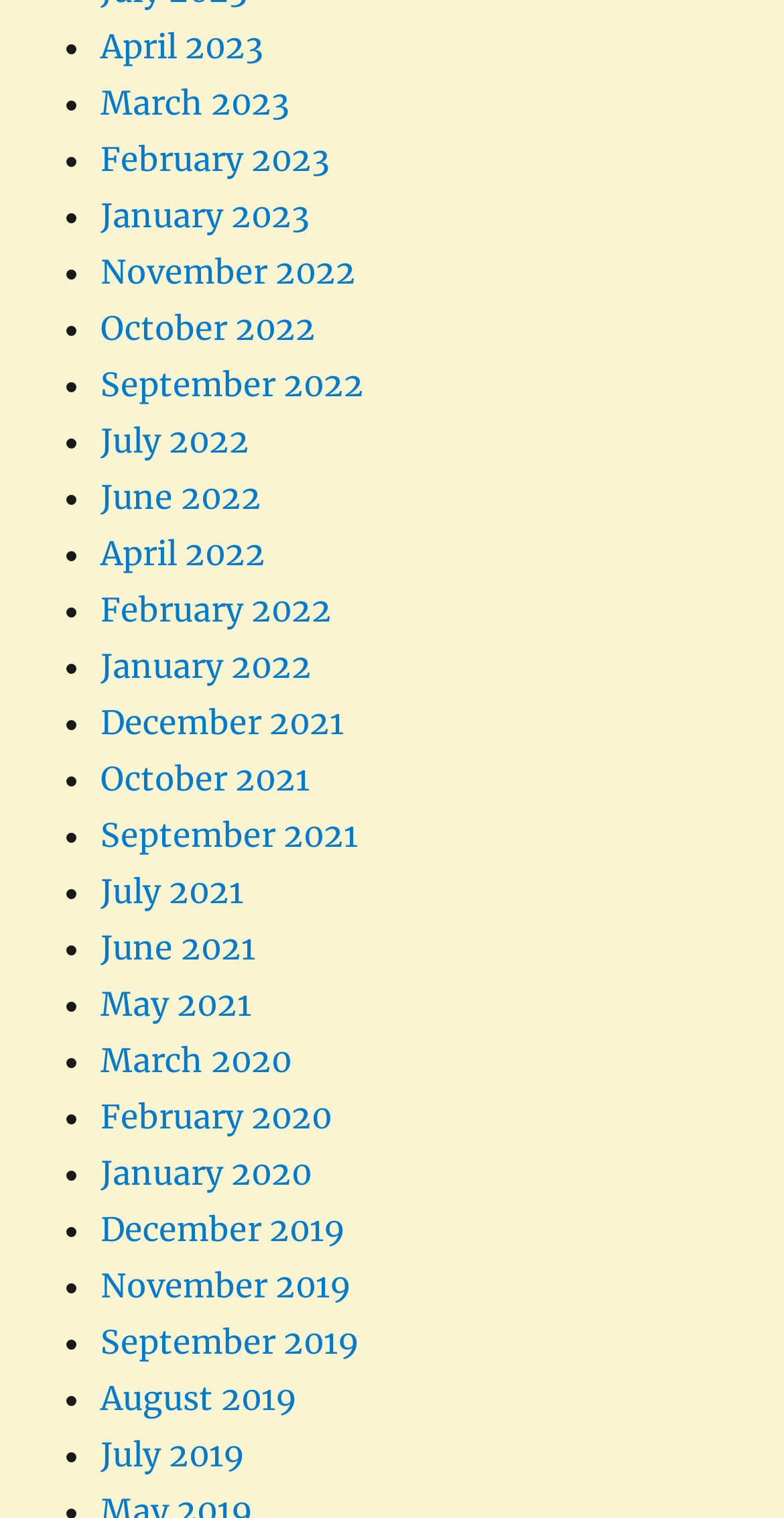Please identify the bounding box coordinates of the clickable area that will allow you to execute the instruction: "View January 2022".

[0.128, 0.425, 0.397, 0.452]